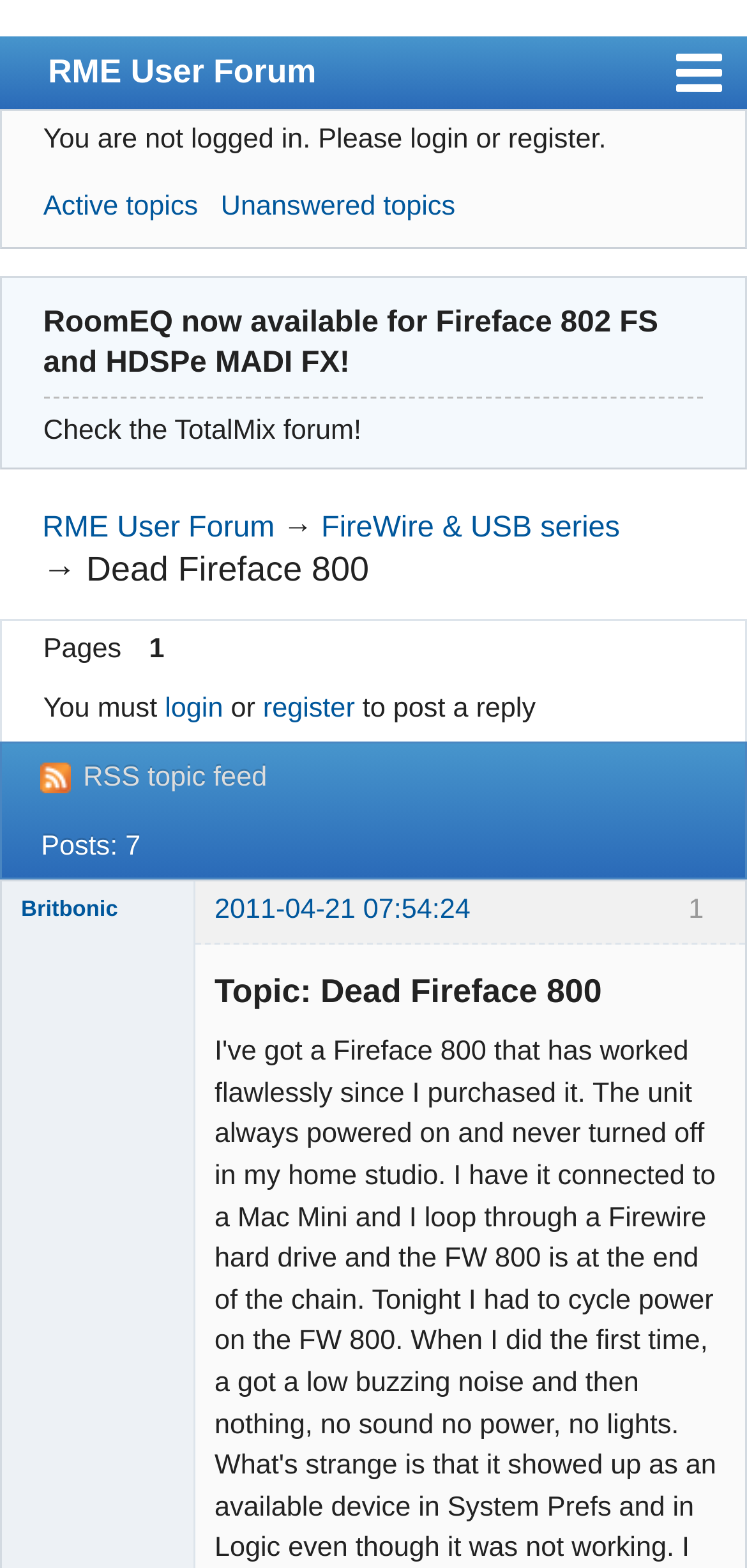Can you specify the bounding box coordinates for the region that should be clicked to fulfill this instruction: "Go to RME User Forum".

[0.057, 0.326, 0.368, 0.347]